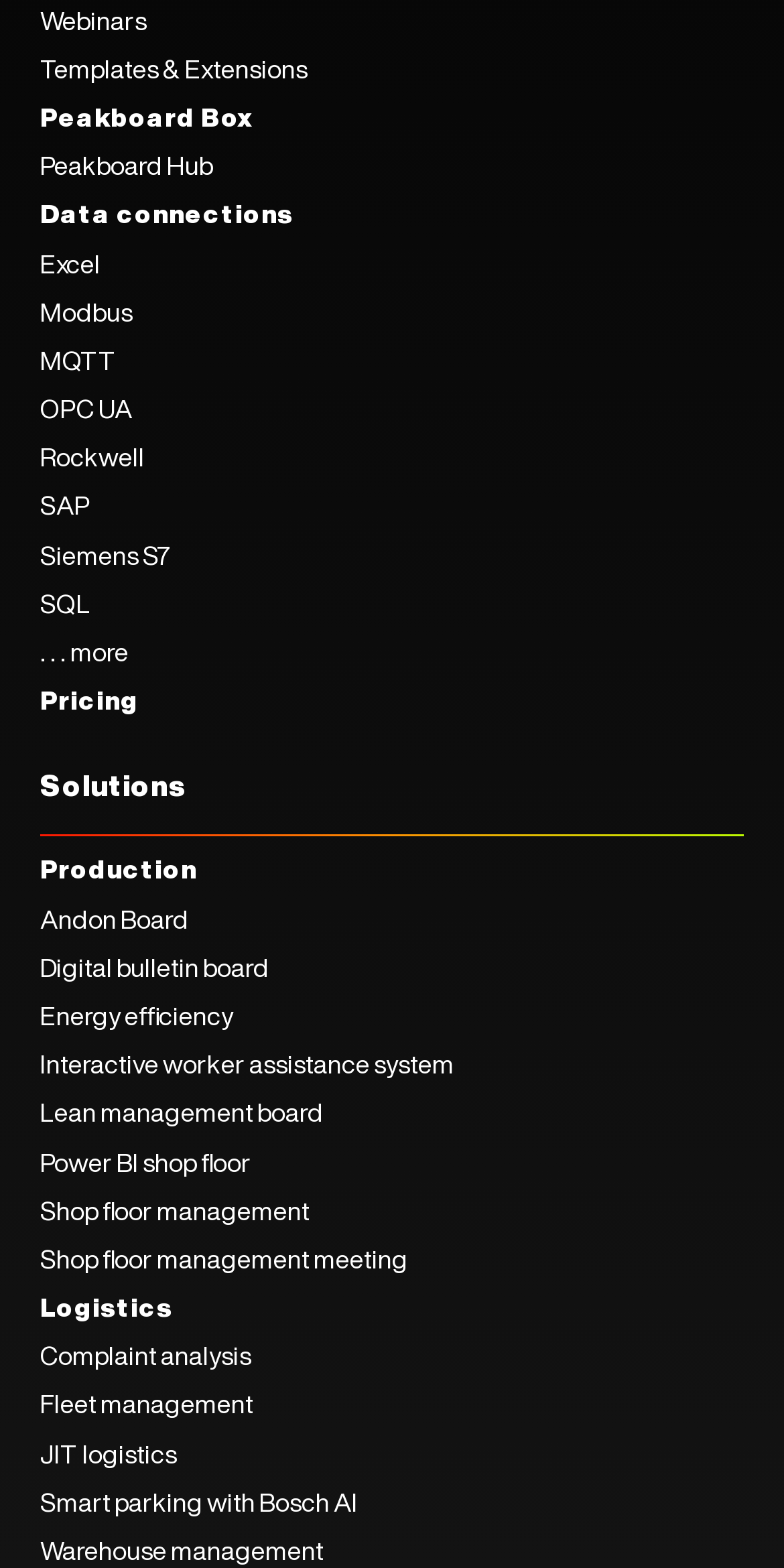Identify the bounding box for the UI element specified in this description: "Shop floor management meeting". The coordinates must be four float numbers between 0 and 1, formatted as [left, top, right, bottom].

[0.051, 0.791, 0.521, 0.815]